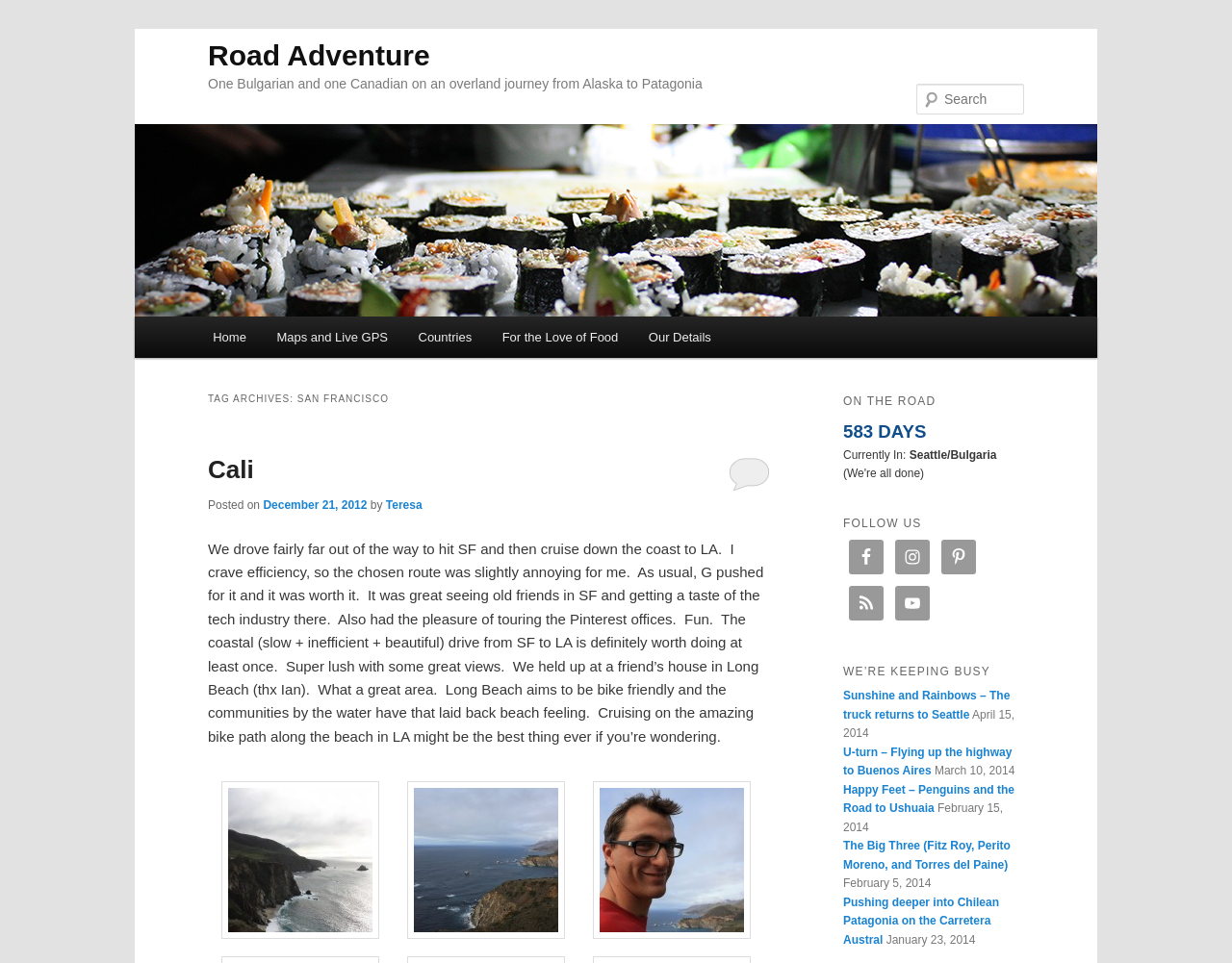Can you provide the bounding box coordinates for the element that should be clicked to implement the instruction: "Read the post about Sunshine and Rainbows"?

[0.684, 0.715, 0.82, 0.749]